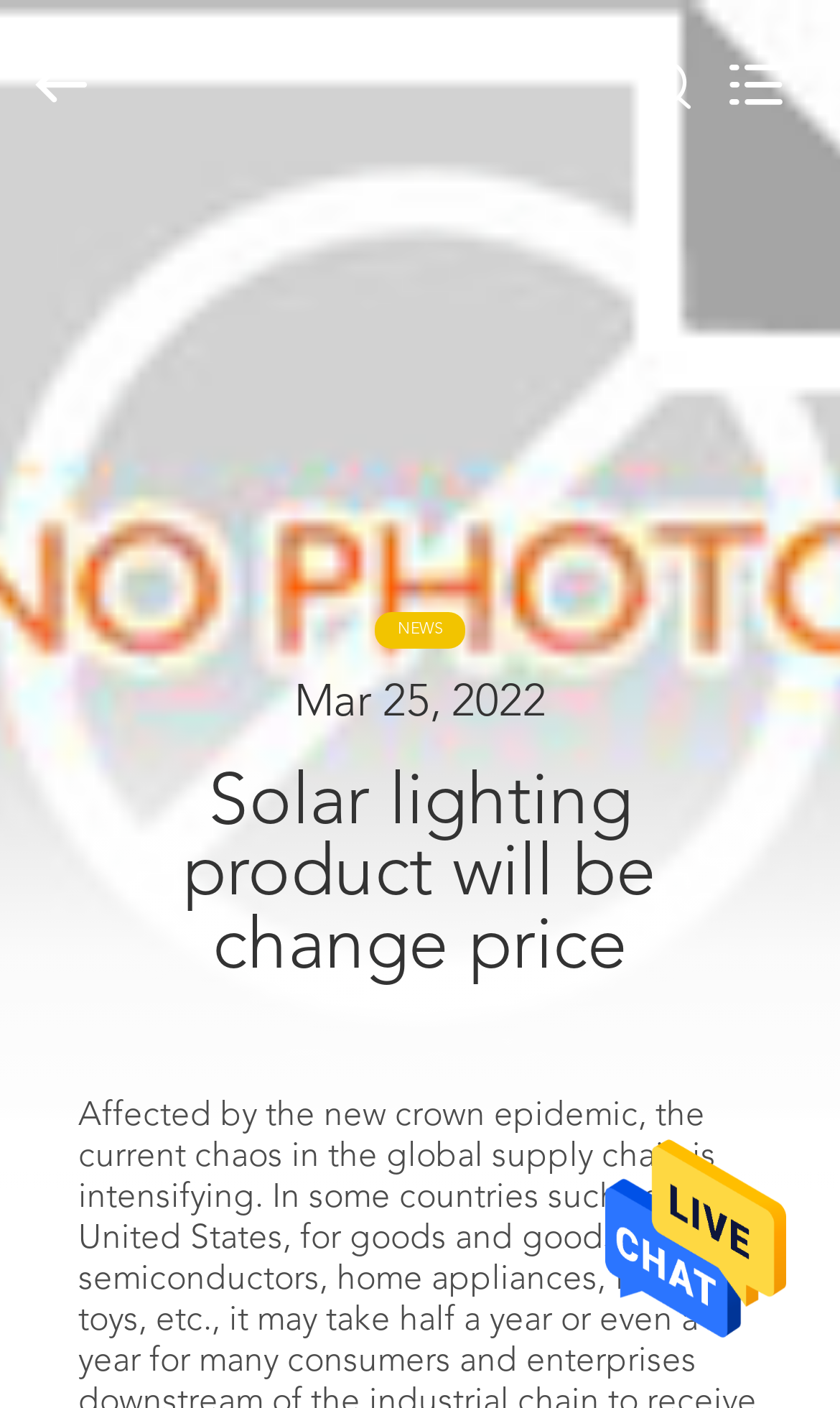Given the description Home, predict the bounding box coordinates of the UI element. Ensure the coordinates are in the format (top-left x, top-left y, bottom-right x, bottom-right y) and all values are between 0 and 1.

[0.0, 0.122, 0.195, 0.161]